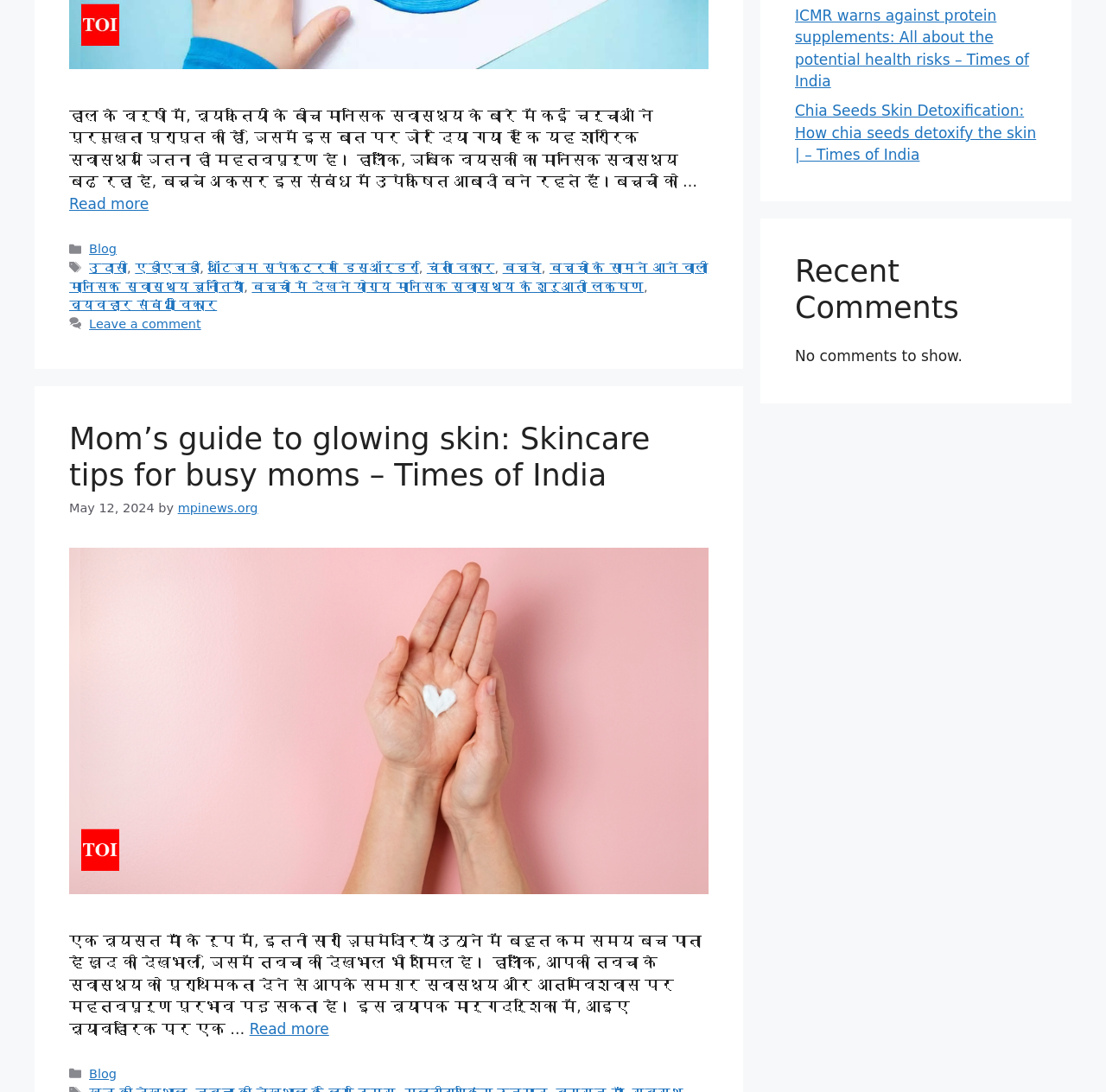Locate the bounding box for the described UI element: "alt="follow it link and logo"". Ensure the coordinates are four float numbers between 0 and 1, formatted as [left, top, right, bottom].

None